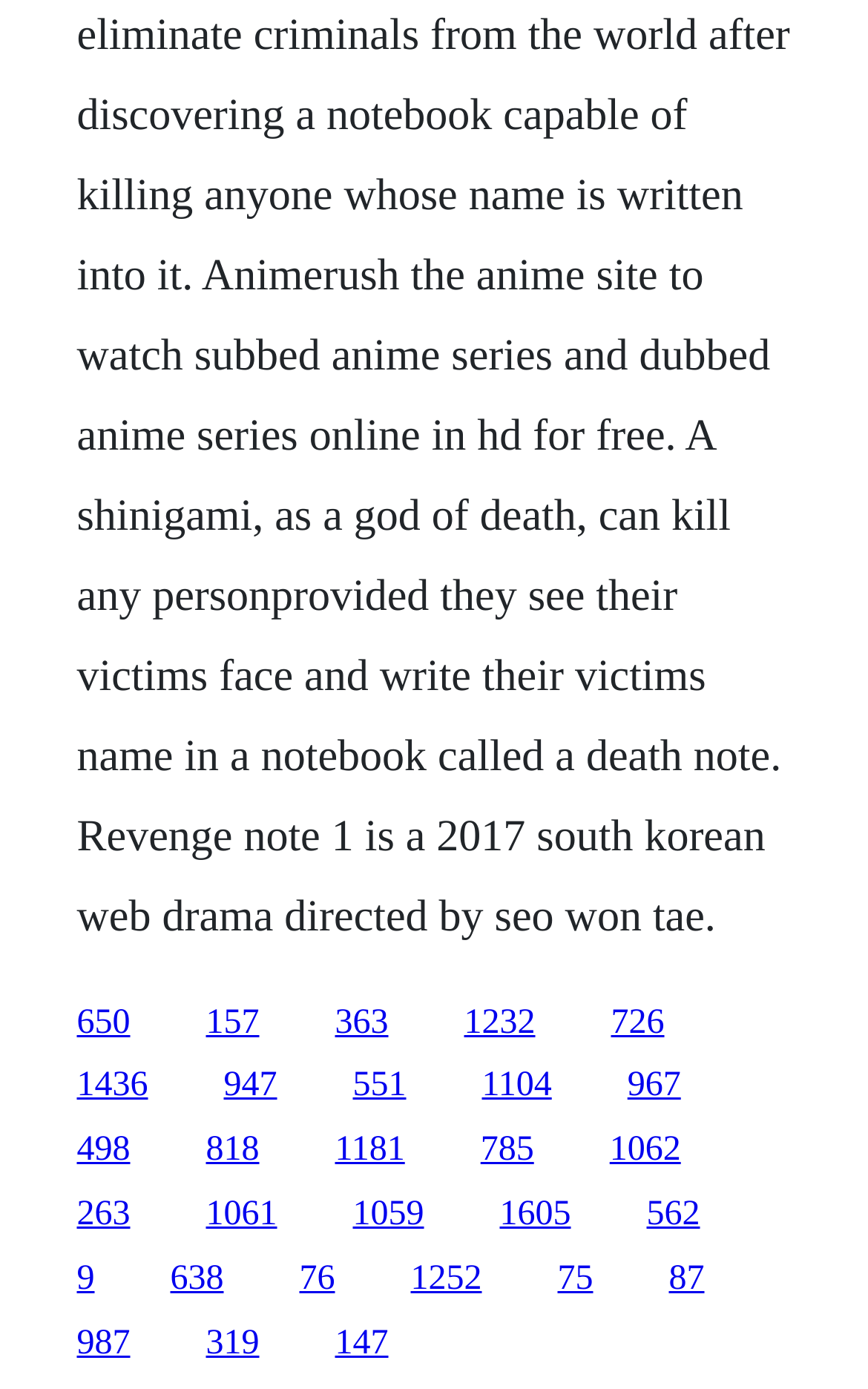Determine the bounding box coordinates of the region I should click to achieve the following instruction: "go to the seventh link". Ensure the bounding box coordinates are four float numbers between 0 and 1, i.e., [left, top, right, bottom].

None